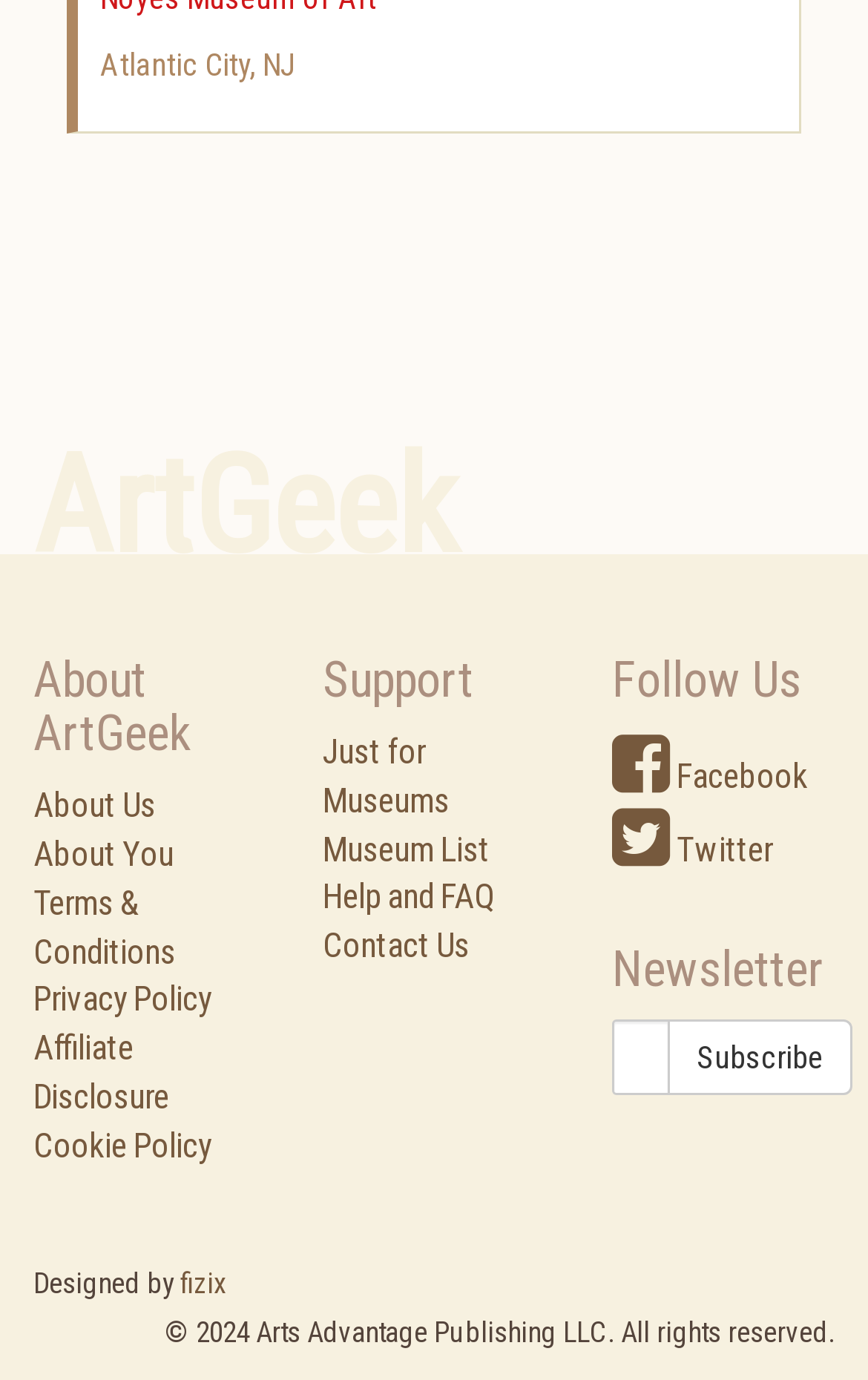How many links are there under 'About ArtGeek'?
Based on the screenshot, answer the question with a single word or phrase.

5